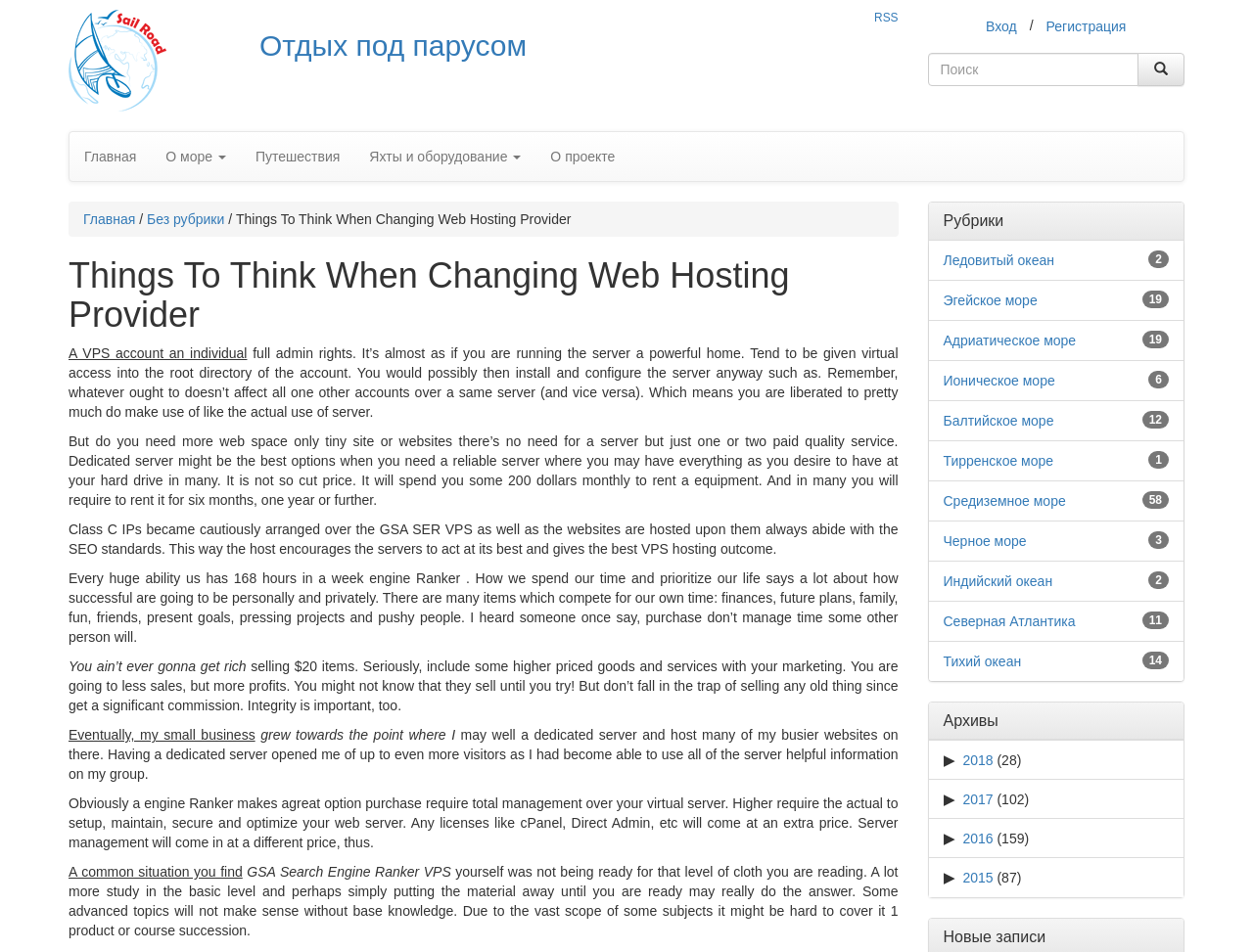Respond with a single word or phrase to the following question: What is the main topic of this webpage?

Web hosting